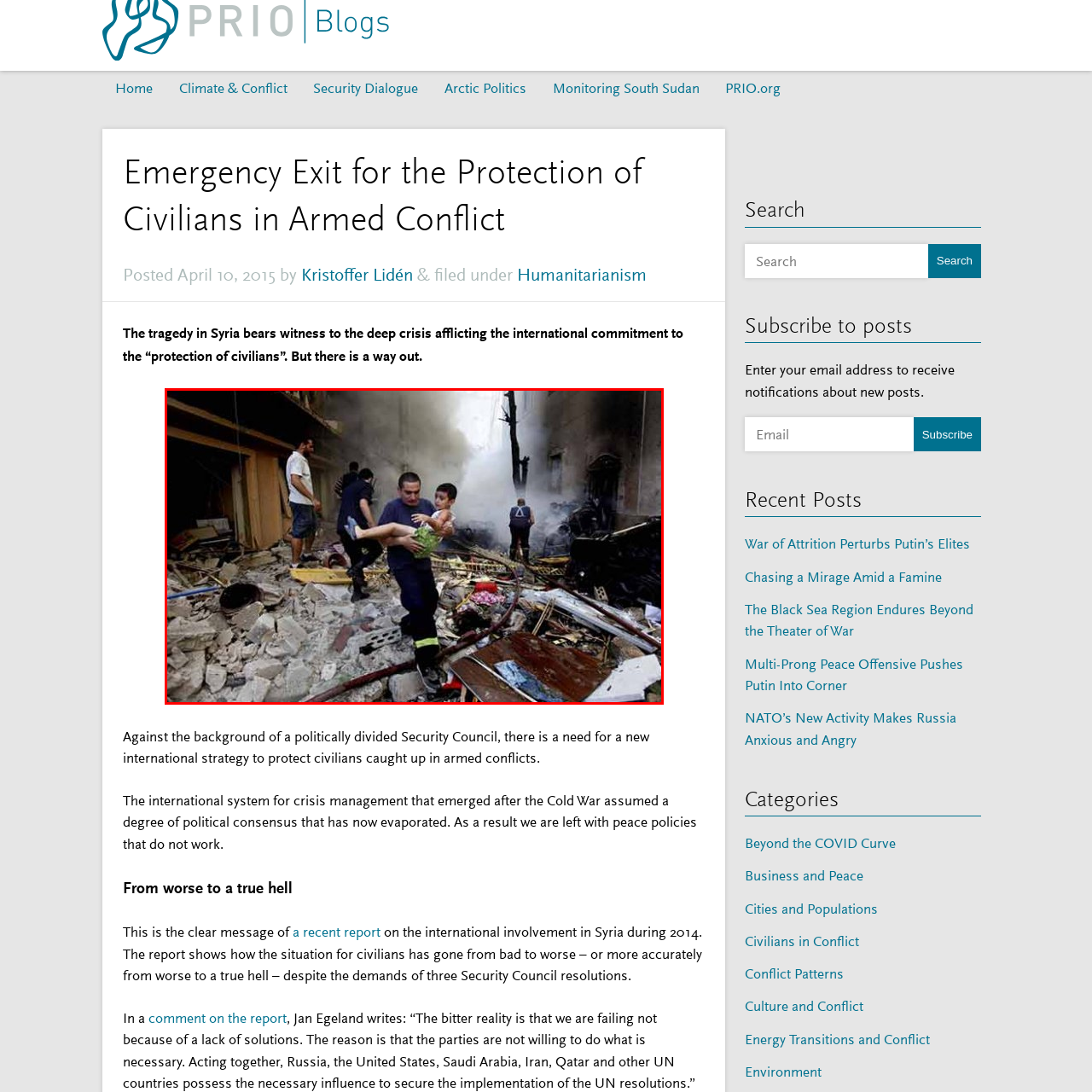Offer a detailed caption for the picture inside the red-bordered area.

In a harrowing scene from the Syrian conflict, a firefighter carries a young child amidst the rubble of a devastated building, debris scattered across the ground. The surrounding environment is filled with dust and smoke, hinting at recent destruction caused by bombings. Nearby, other individuals can be seen, some in rescue attire, engaged in recovery efforts or assessing the damage. This poignant moment captures the desperate struggle for survival and the urgent need for humanitarian assistance in a region fraught with violence and despair, underscoring the ongoing crisis affecting civilians caught in armed conflict. The image serves as a stark reminder of the human cost of war, particularly for the most vulnerable.